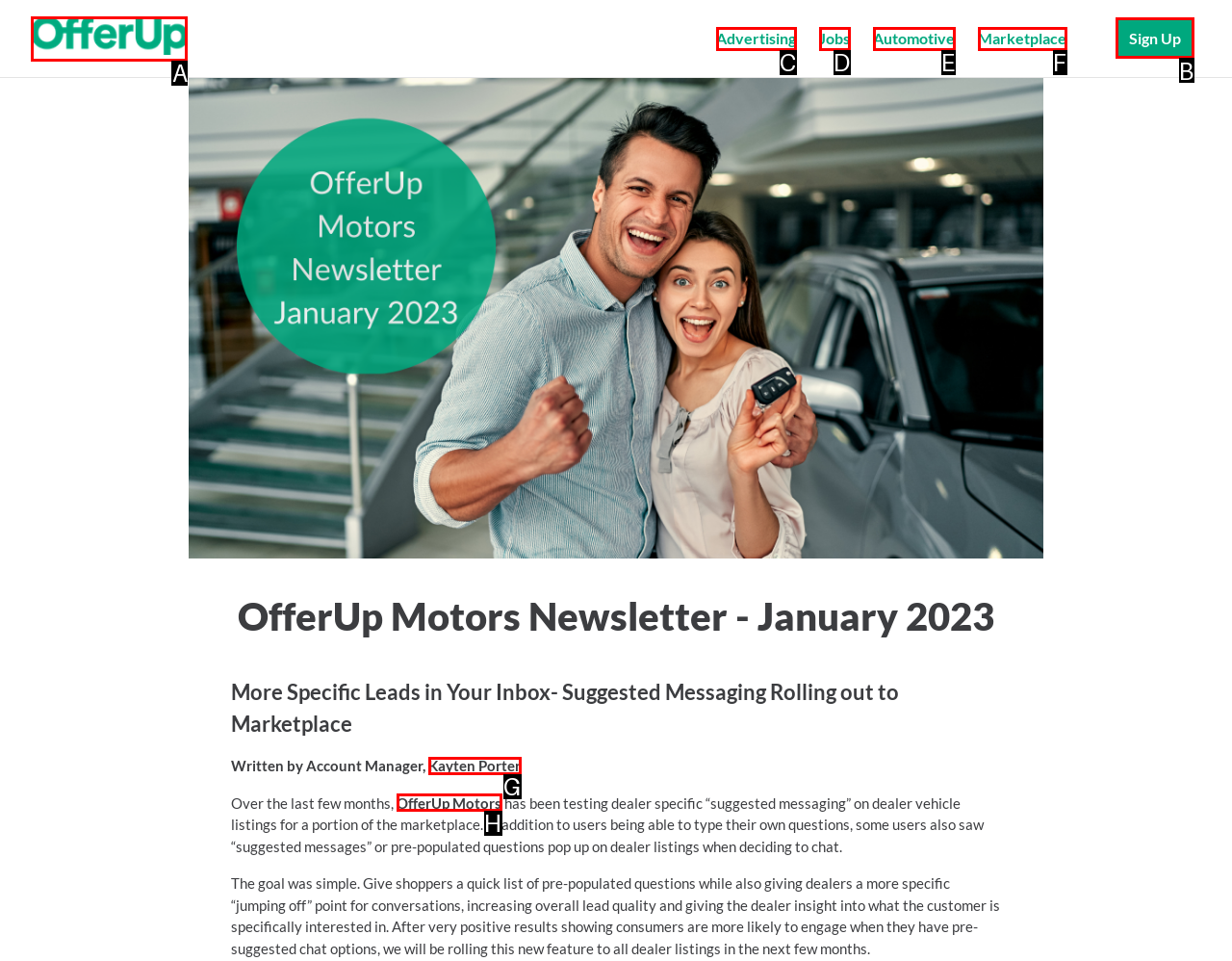Identify which lettered option to click to carry out the task: Click on the 'Sign Up' link. Provide the letter as your answer.

B